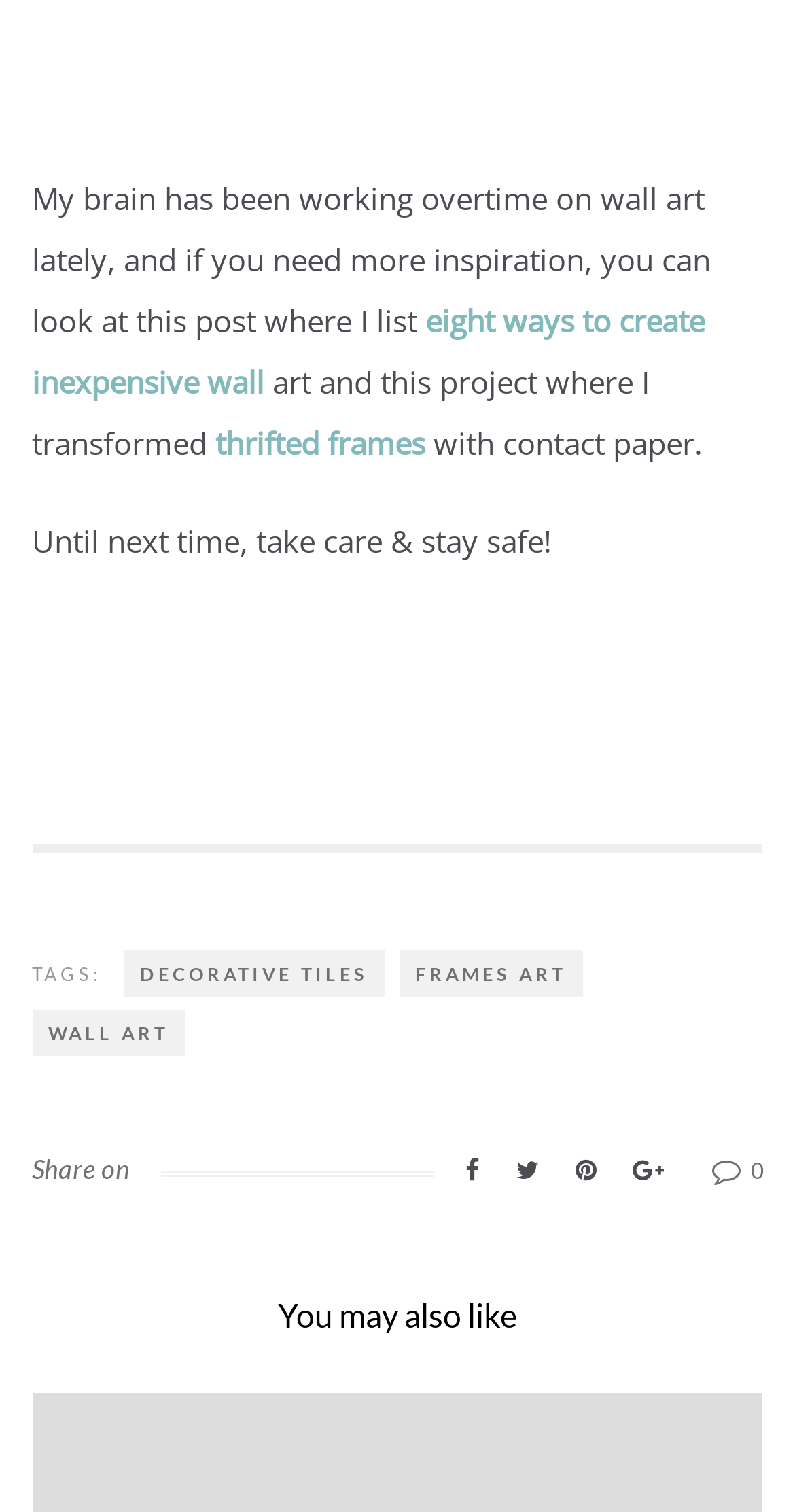Locate the bounding box coordinates of the region to be clicked to comply with the following instruction: "Click the link to read about eight ways to create inexpensive wall art". The coordinates must be four float numbers between 0 and 1, in the form [left, top, right, bottom].

[0.04, 0.198, 0.886, 0.265]